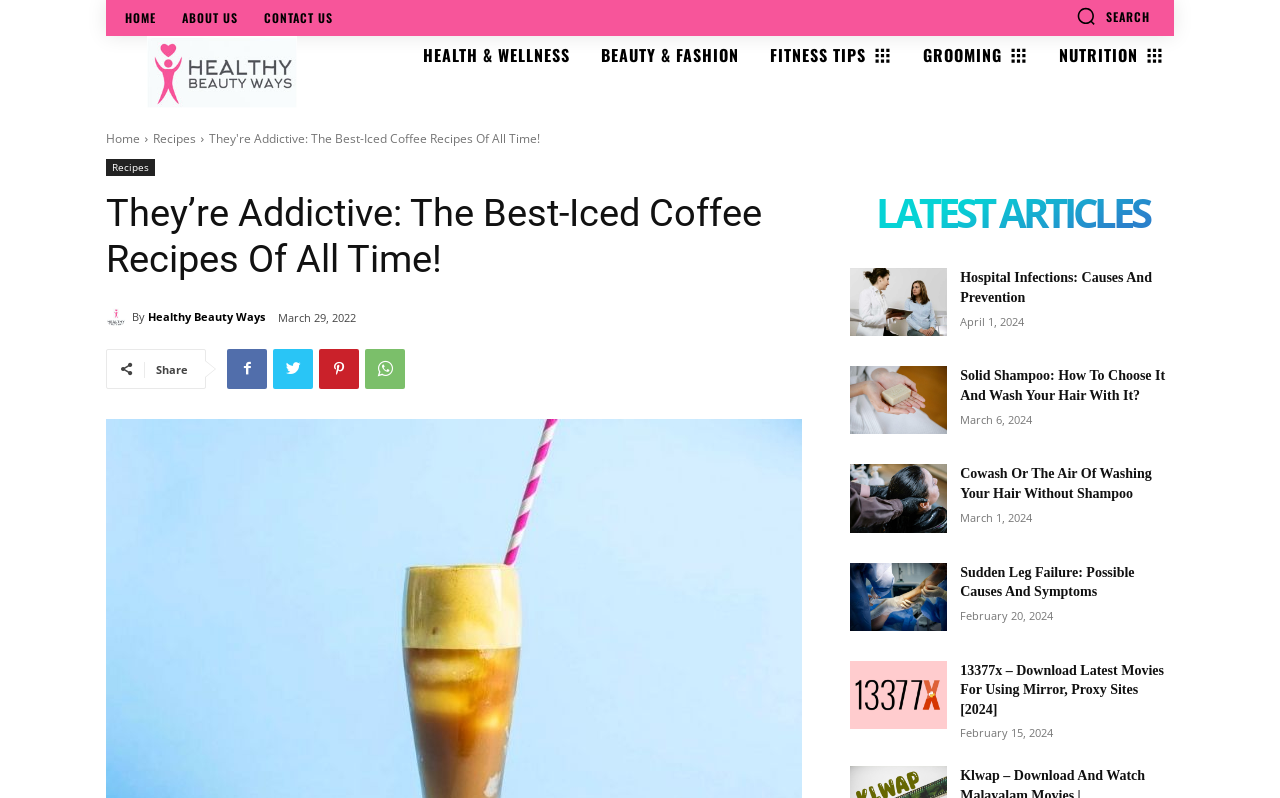How many categories are listed in the top navigation bar? From the image, respond with a single word or brief phrase.

5